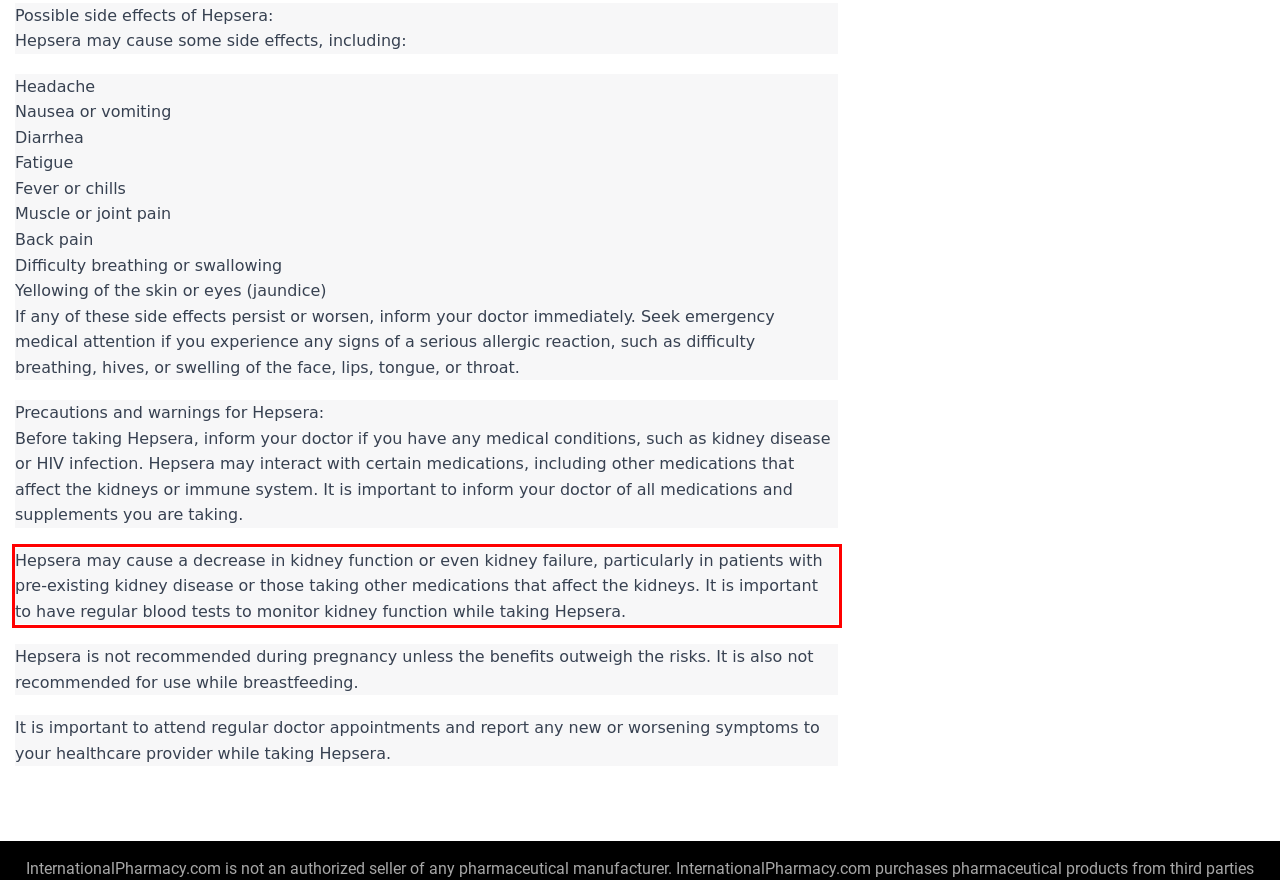You have a screenshot of a webpage with a UI element highlighted by a red bounding box. Use OCR to obtain the text within this highlighted area.

Hepsera may cause a decrease in kidney function or even kidney failure, particularly in patients with pre-existing kidney disease or those taking other medications that affect the kidneys. It is important to have regular blood tests to monitor kidney function while taking Hepsera.